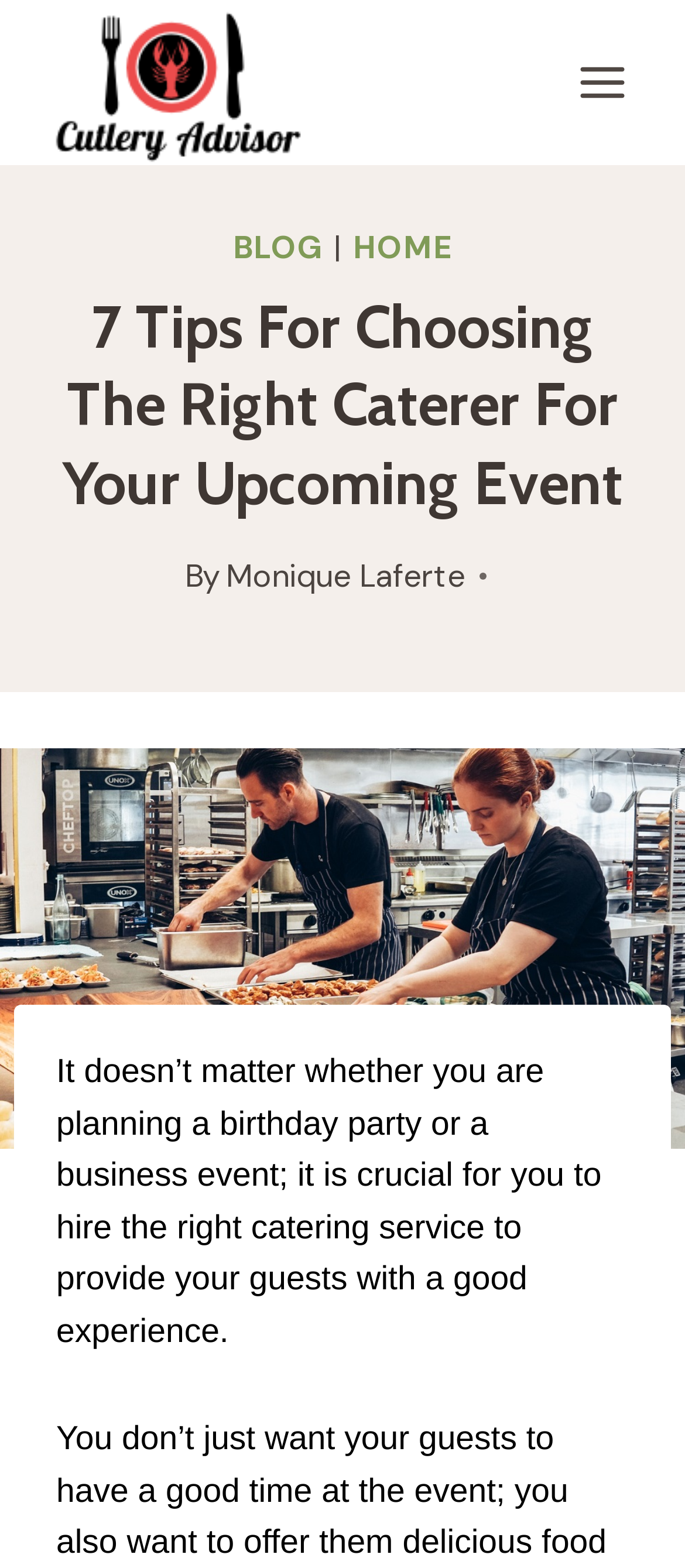What is the logo image located at the top left?
Refer to the image and provide a one-word or short phrase answer.

Cutlery Advisor Logo